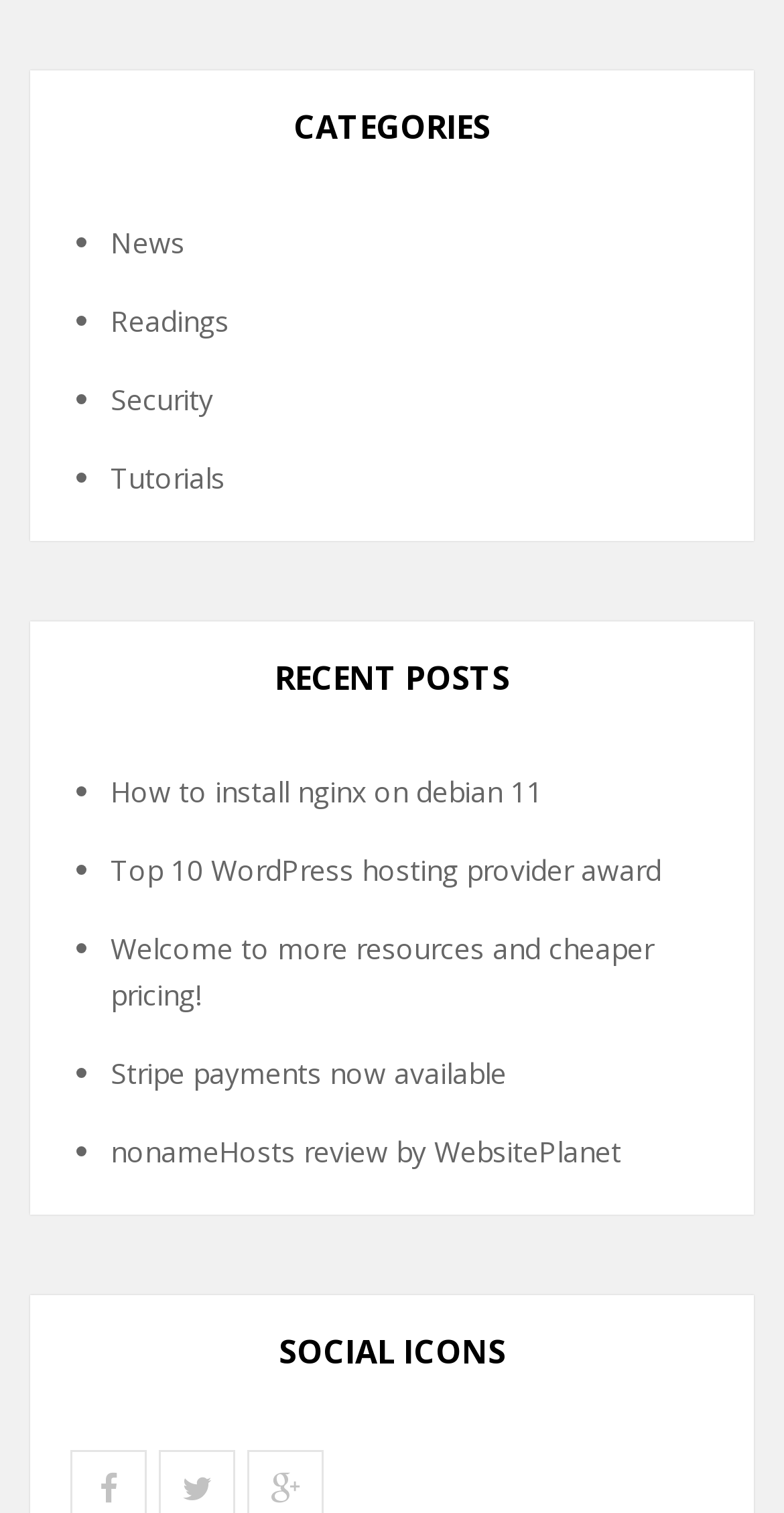What is the third recent post about?
Answer with a single word or phrase, using the screenshot for reference.

Welcome to more resources and cheaper pricing!